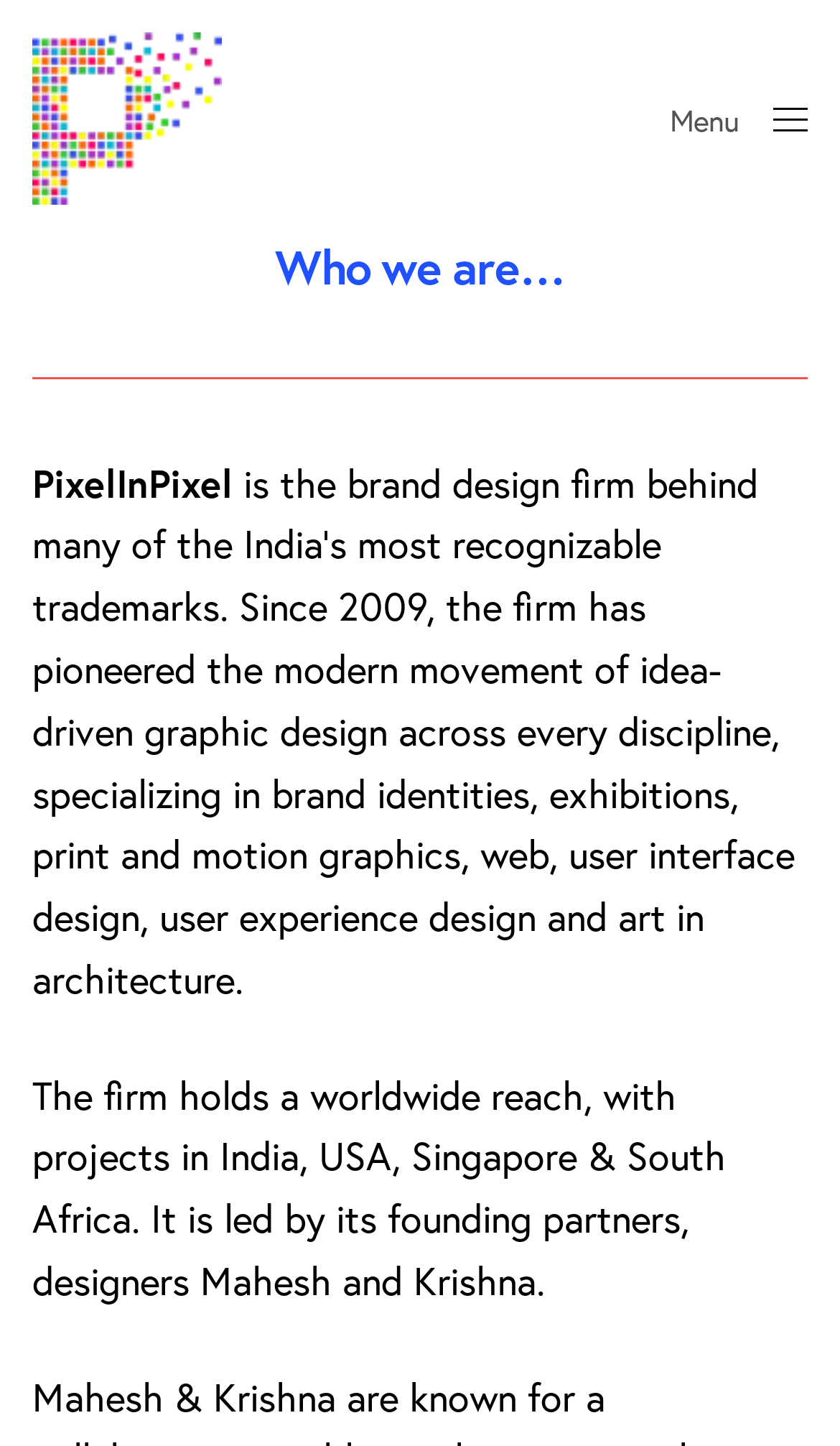Carefully examine the image and provide an in-depth answer to the question: When was the firm established?

The answer can be found in the StaticText element with the text 'Since 2009, the firm has pioneered the modern movement of idea-driven graphic design across every discipline...' which indicates that the firm was established in 2009.